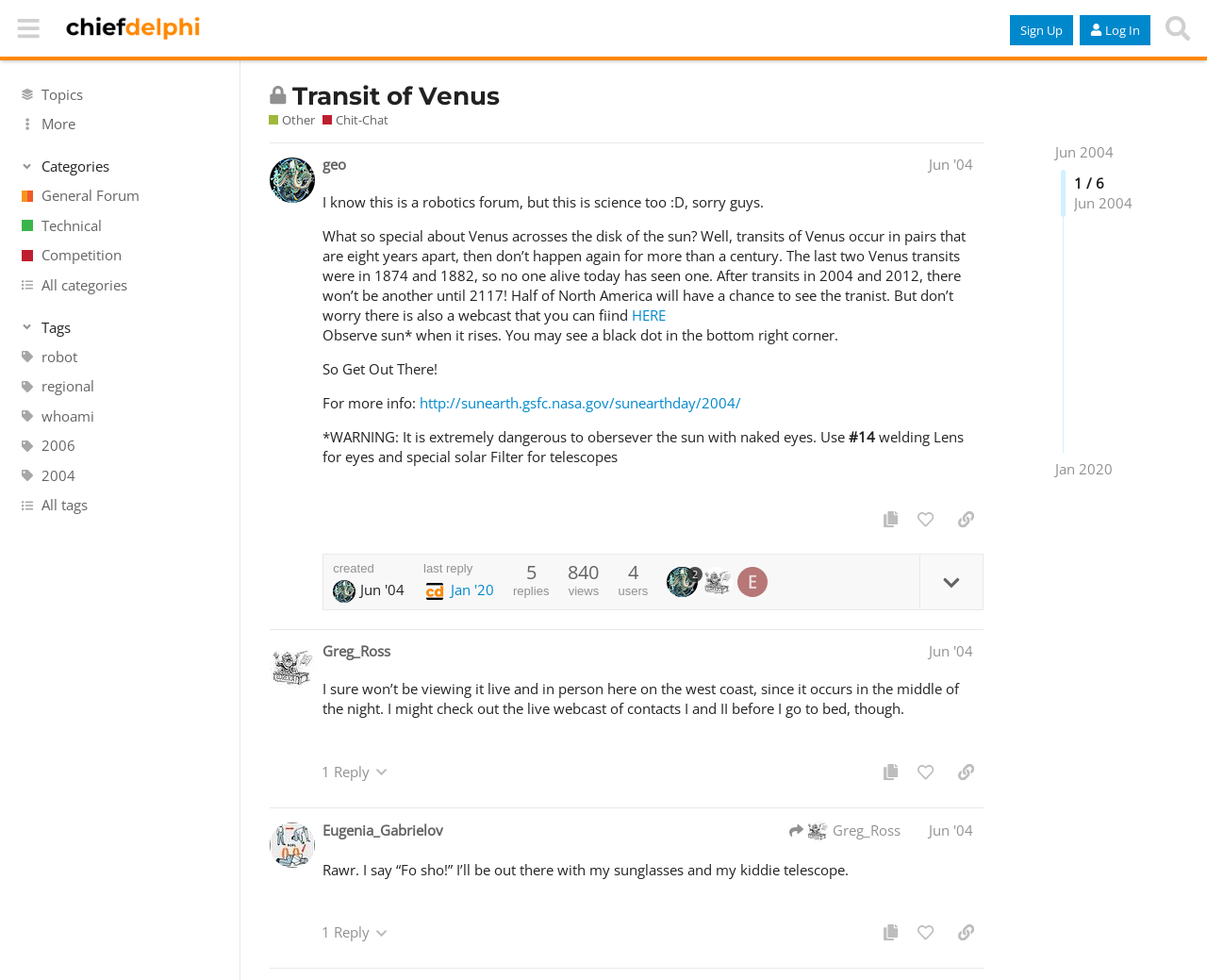How many replies are there in this topic?
Based on the content of the image, thoroughly explain and answer the question.

There are 840 replies in this topic as indicated by the text 'replies' and '840' in the region 'post #1 by @geo'.